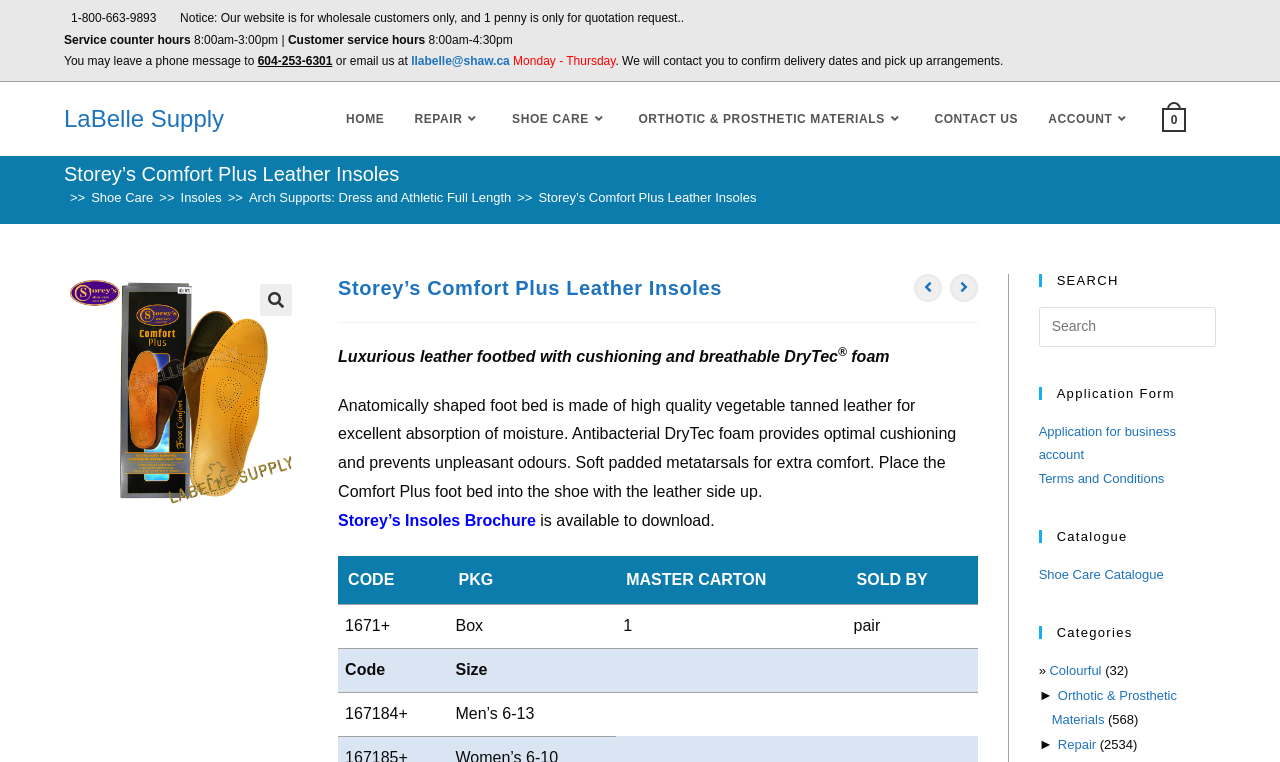Provide a thorough summary of the webpage.

This webpage is about Storey's Comfort Plus Leather Insoles, a product offered by LaBelle Supply. At the top of the page, there is a phone number, 1-800-663-9893, and a notice stating that the website is for wholesale customers only. Below this, there are service counter hours and customer service hours listed. 

On the left side of the page, there is a navigation menu with links to HOME, REPAIR, SHOE CARE, ORTHOTIC & PROSTHETIC MATERIALS, CONTACT US, and ACCOUNT. 

In the main content area, there is a header with the product name, Storey's Comfort Plus Leather Insoles, and a breadcrumb navigation showing the product's category hierarchy. Below this, there are two links to view previous and next products. 

On the right side of the page, there is a search bar with a heading "SEARCH" and a link to an application form. Below this, there are links to the catalogue, terms and conditions, and categories.

The product description is presented in a detailed manner, including its features, such as luxurious leather footbed with cushioning and breathable DryTec foam, anatomically shaped foot bed, and soft padded metatarsals for extra comfort. There is also a link to download the product brochure.

A table is provided to display the product's details, including code, package, master carton, and sold by information. 

At the bottom of the page, there are links to various categories, including Colourful, Orthotic & Prosthetic Materials, and Repair, along with the number of items in each category.